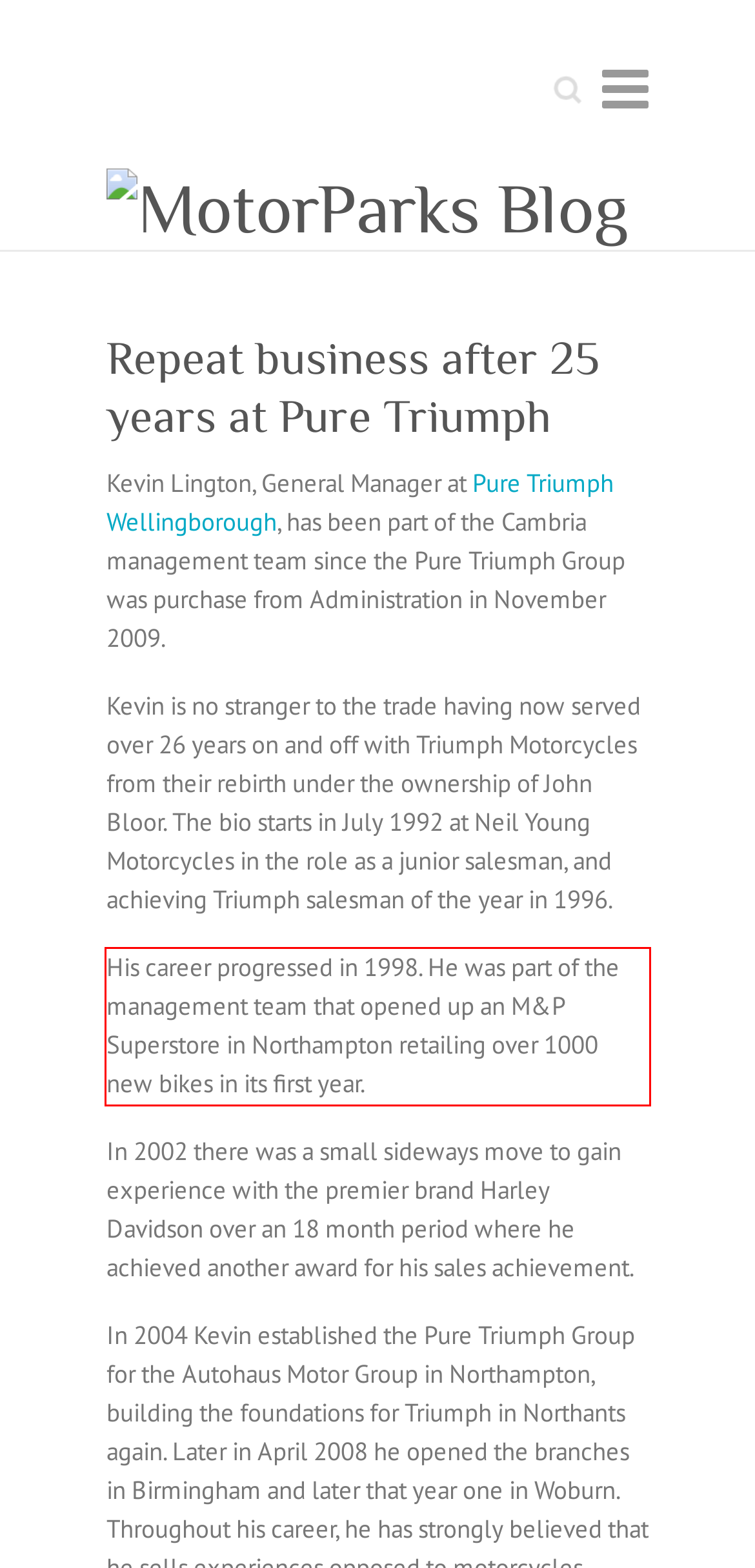Using the provided webpage screenshot, recognize the text content in the area marked by the red bounding box.

His career progressed in 1998. He was part of the management team that opened up an M&P Superstore in Northampton retailing over 1000 new bikes in its first year.